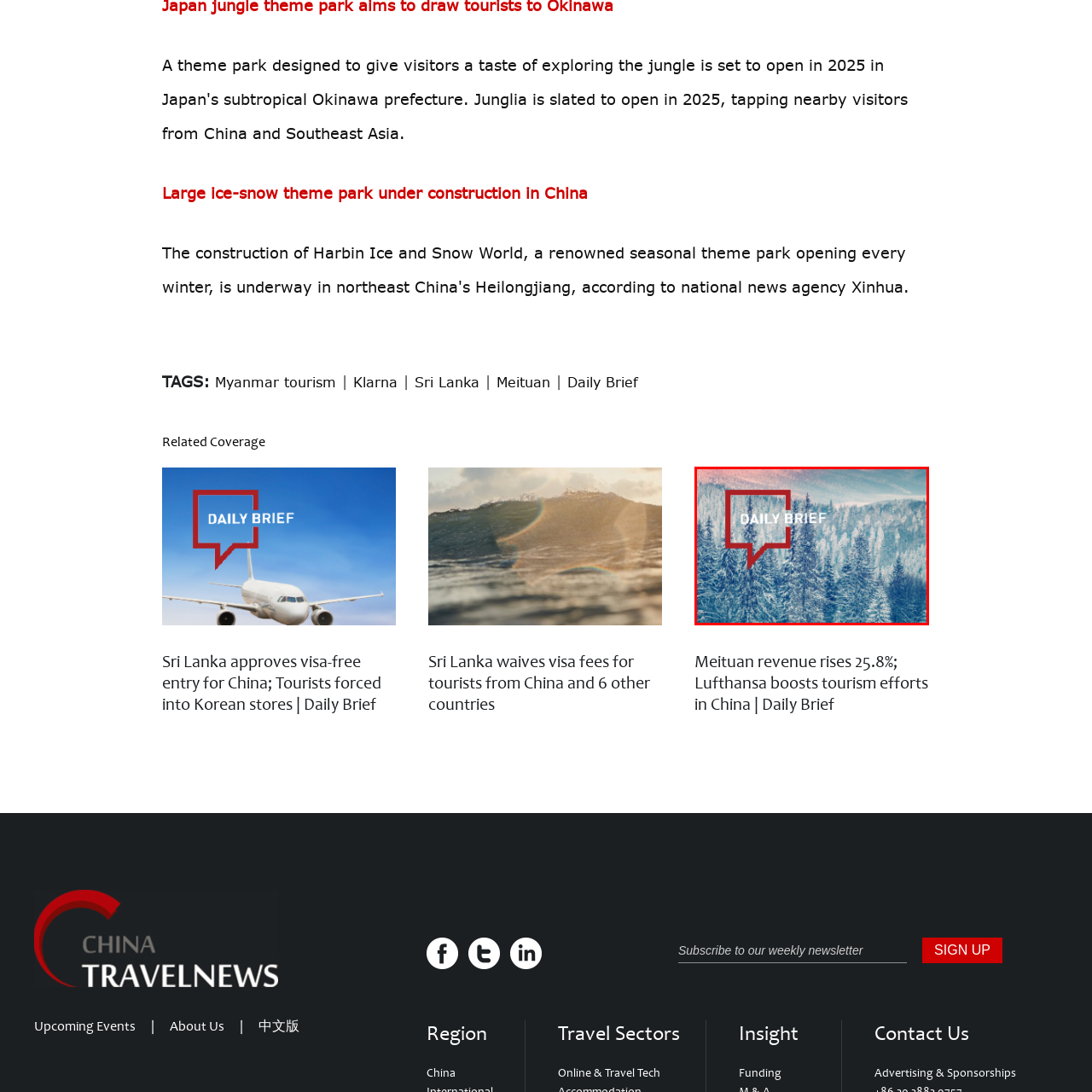Describe in detail what you see in the image highlighted by the red border.

A picturesque winter landscape unfolds in this image, where snow-dusted evergreen trees stretch across a serene background, enveloped in the cool tones of a mountain vista. Superimposed on this tranquil scene is a bold, red speech bubble highlighting the text "DAILY BRIEF," suggesting that this image accompanies a summary or highlights from daily news coverage. The combination of the vibrant winter scenery and the eye-catching graphic evokes a sense of freshness and clarity, inviting viewers to engage with the latest updates, particularly in the context of travel or tourism news. This visually appealing reminder of nature's beauty serves as an attractive frame for important information.